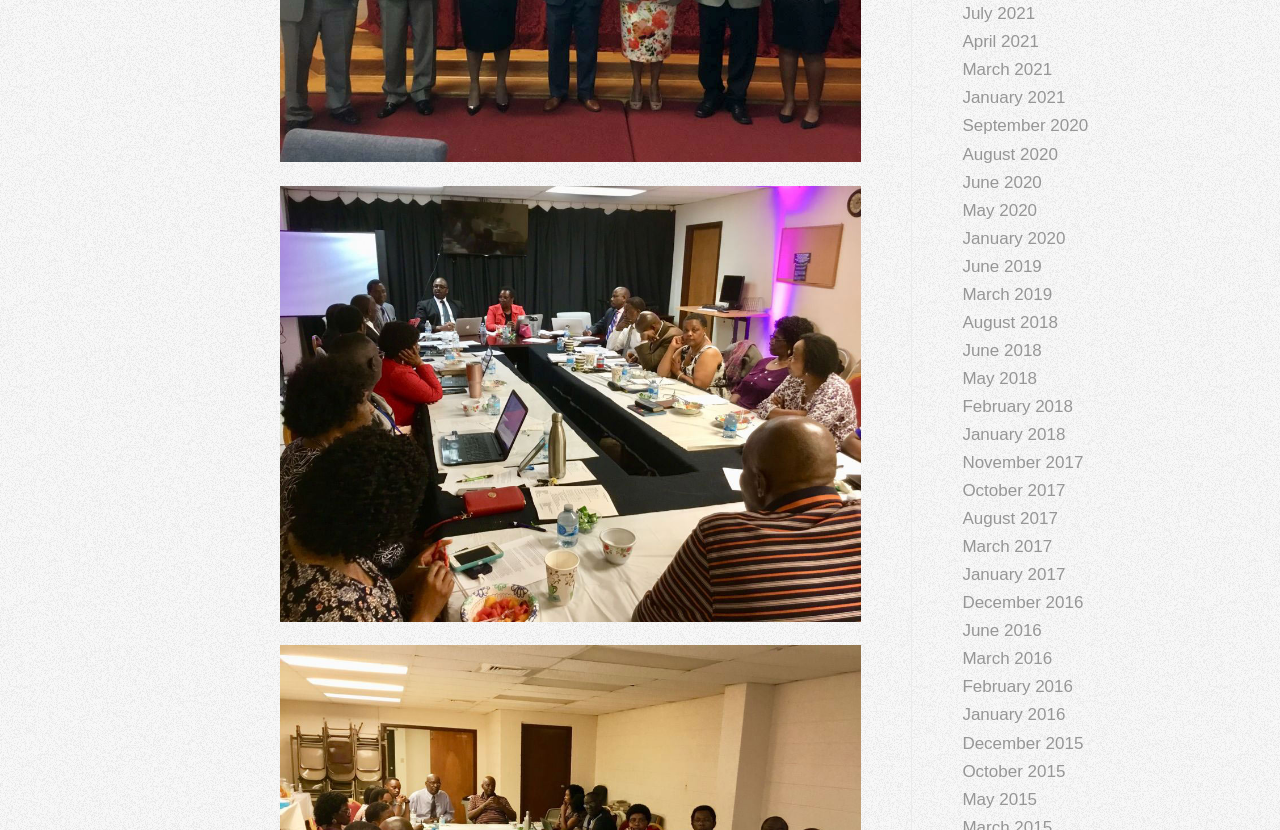Please provide the bounding box coordinates for the element that needs to be clicked to perform the instruction: "view July 2021". The coordinates must consist of four float numbers between 0 and 1, formatted as [left, top, right, bottom].

[0.752, 0.005, 0.809, 0.028]